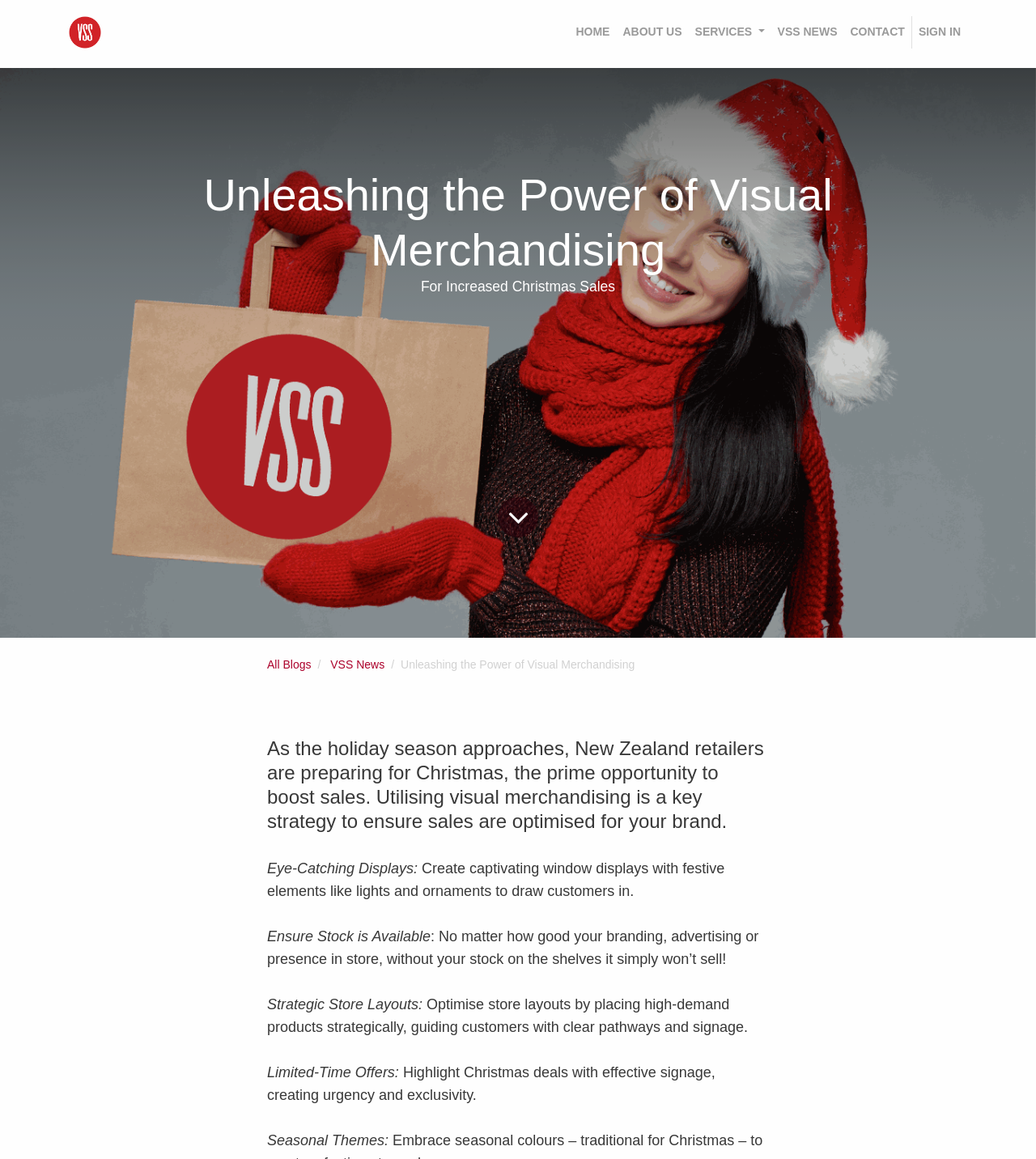Give a concise answer using one word or a phrase to the following question:
What is the title of the blog post?

Unleashing the Power of Visual Merchandising